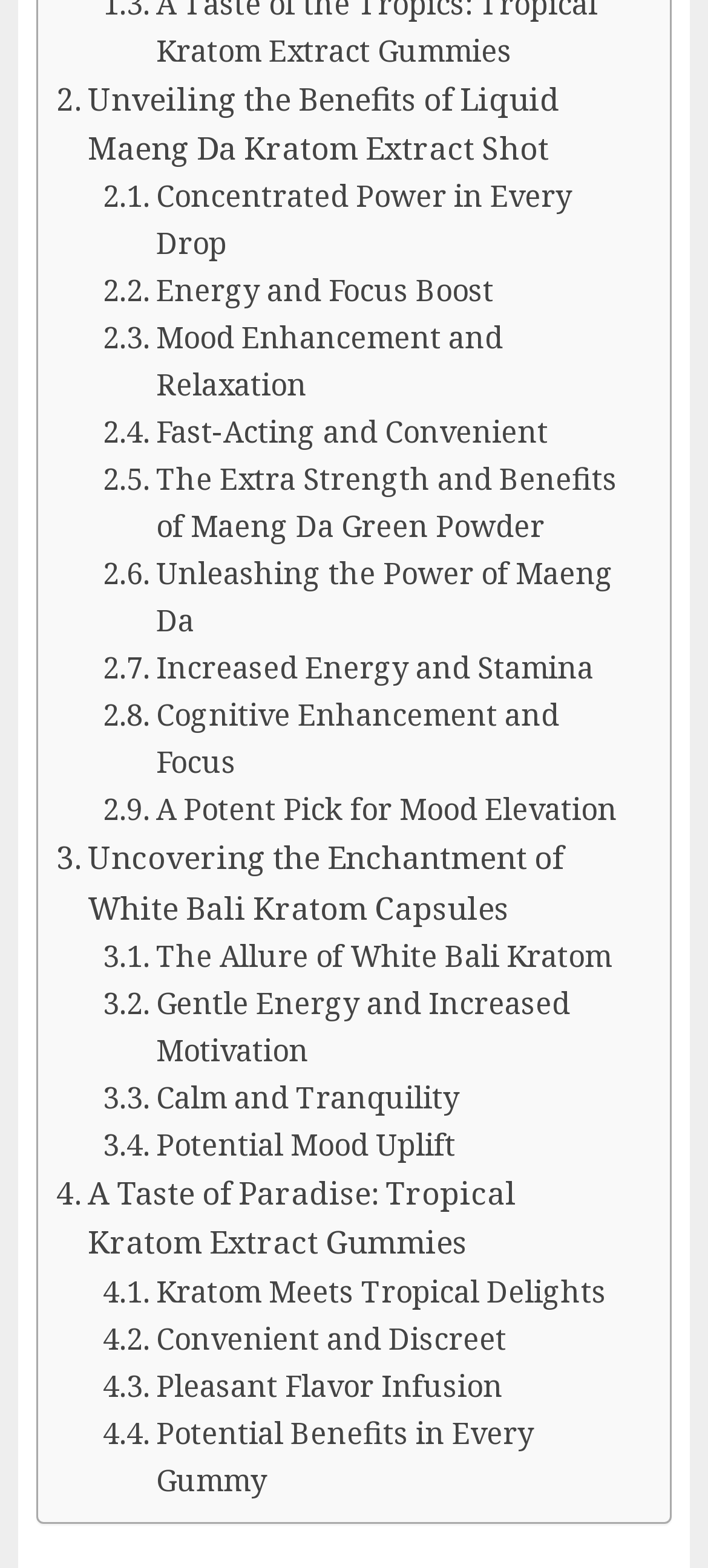How many types of Kratom products are listed?
Look at the image and answer the question using a single word or phrase.

3